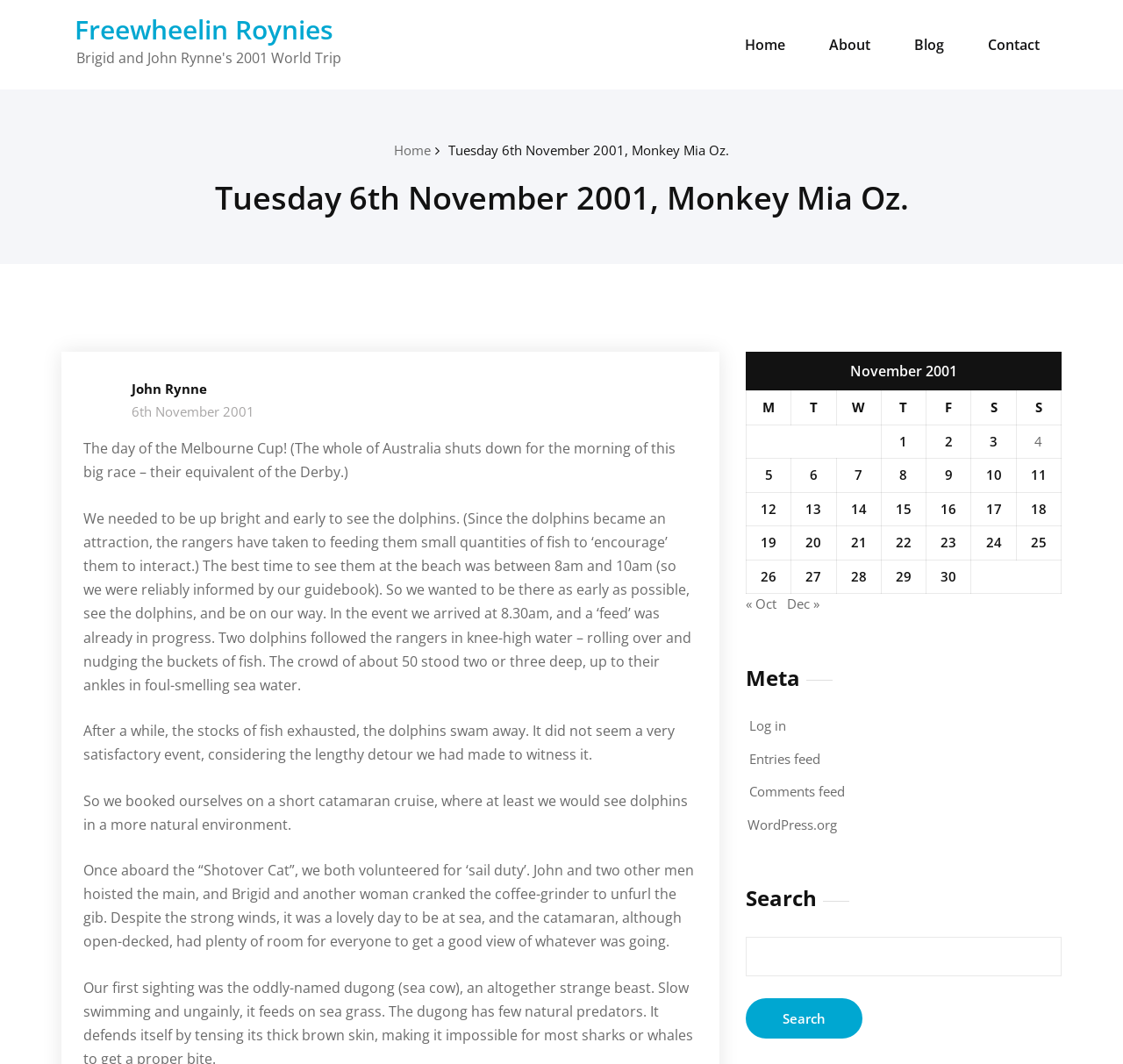Answer the question with a brief word or phrase:
What time did the author want to see the dolphins?

8am